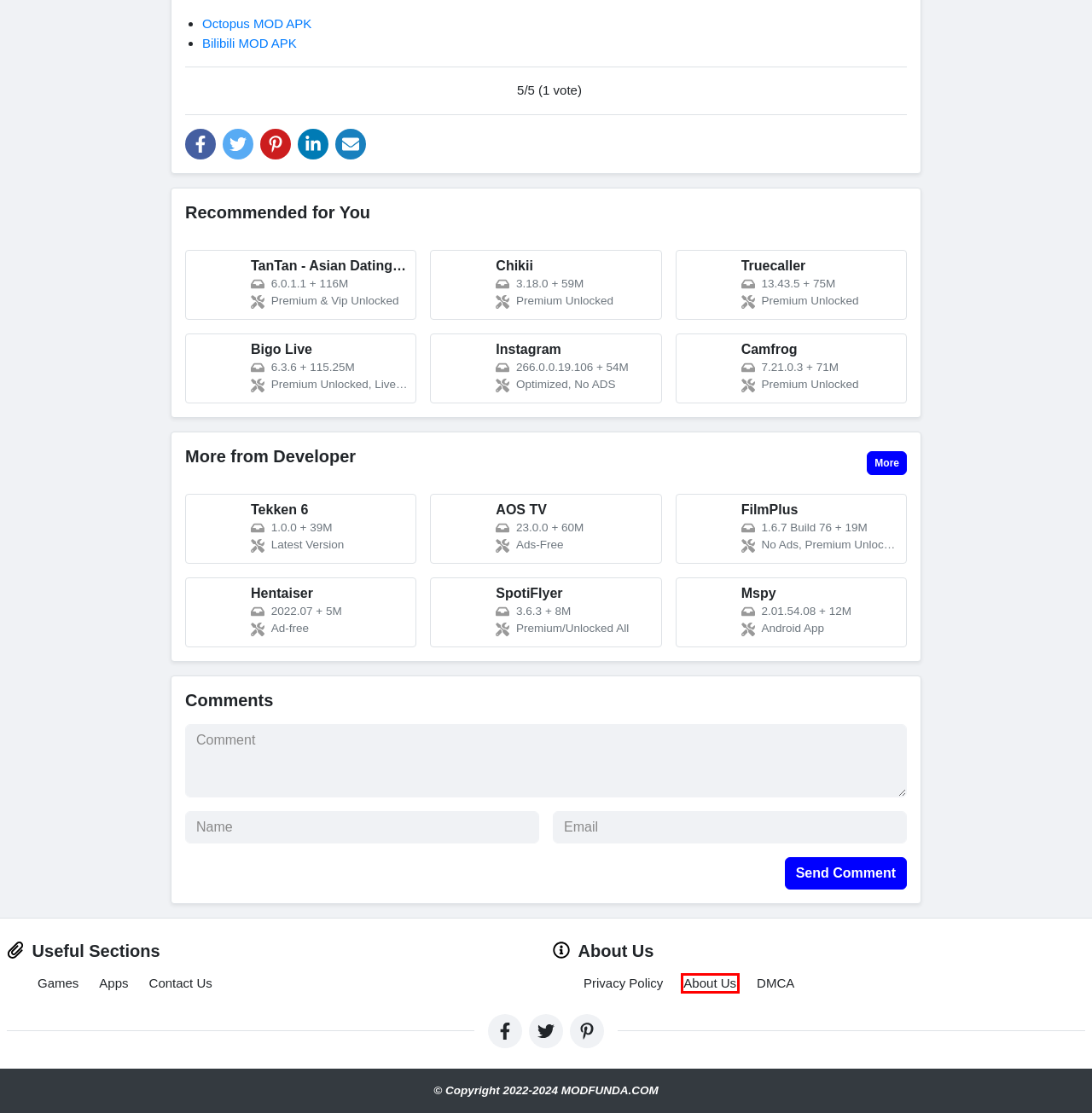You are given a screenshot of a webpage within which there is a red rectangle bounding box. Please choose the best webpage description that matches the new webpage after clicking the selected element in the bounding box. Here are the options:
A. Privacy Policy - MODFUNDA.COM
B. Contact Us - MODFUNDA.COM
C. DMCA - MODFUNDA.COM
D. Tekken 6 APK v1.0.0 Latest Version Download - MODFUNDA.COM
E. About Us - MODFUNDA.COM
F. Instagram MOD APK v266.0.0.19.106 (Optimized, No ADS) - MODFUNDA.COM
G. Bigo Live MOD APK v6.3.6 (Premium Unlocked, Live Chat) - MODFUNDA.COM
H. FilmPlus MOD APK v1.6.7 (No Ads, Premium Unlocked) - MODFUNDA.COM

E